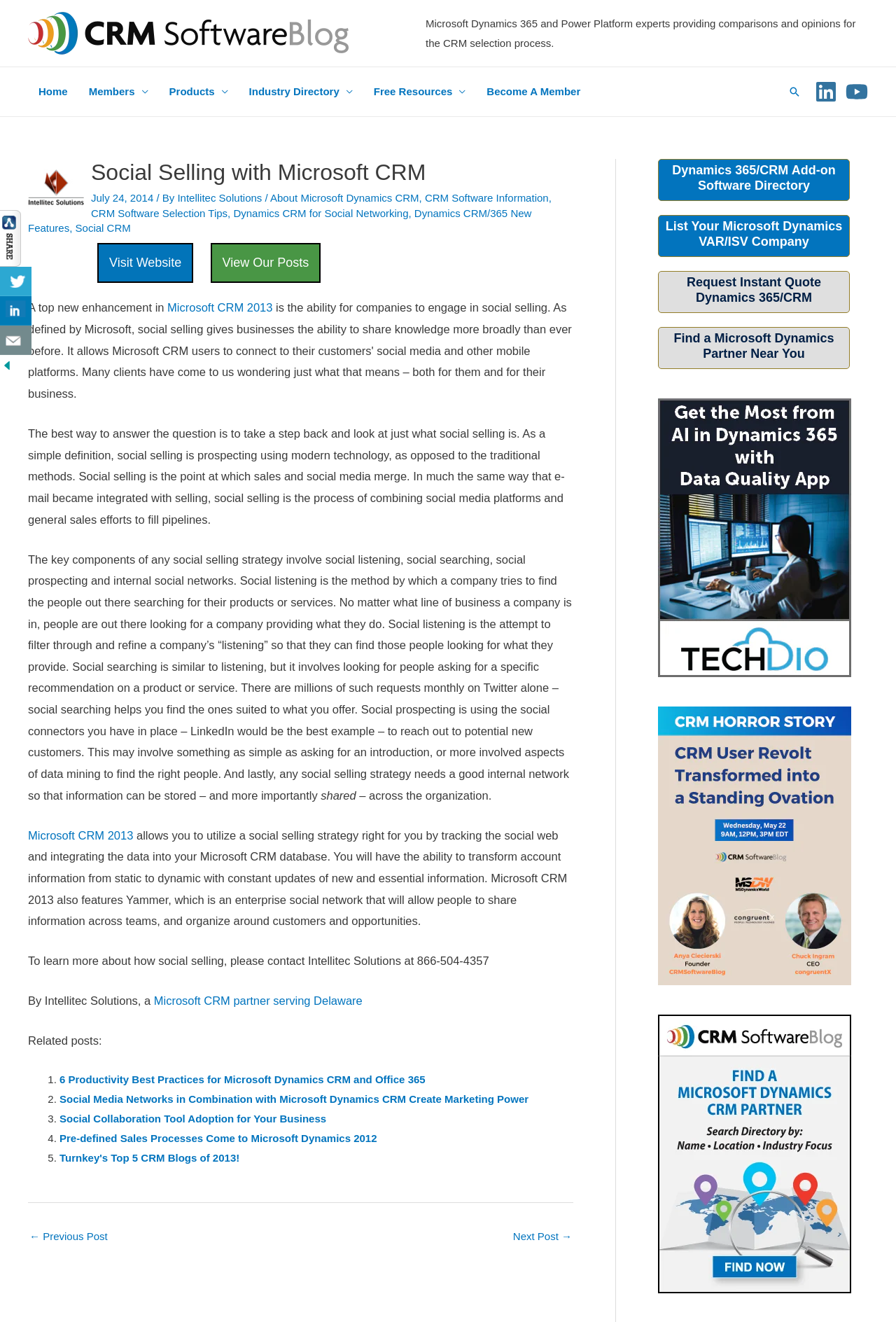Return the bounding box coordinates of the UI element that corresponds to this description: "aria-label="YouTube"". The coordinates must be given as four float numbers in the range of 0 and 1, [left, top, right, bottom].

[0.944, 0.061, 0.969, 0.078]